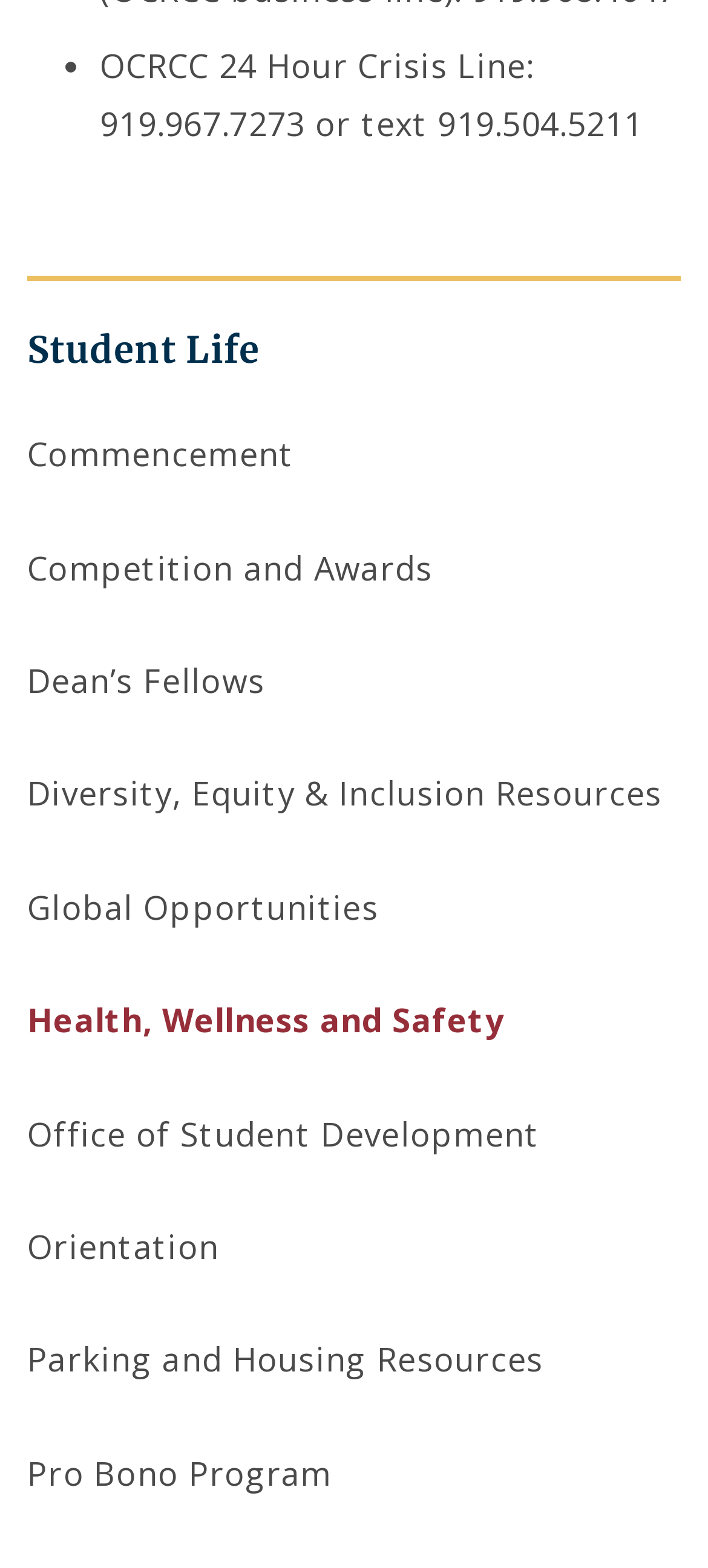What is the link below 'Commencement'?
Give a single word or phrase answer based on the content of the image.

Competition and Awards